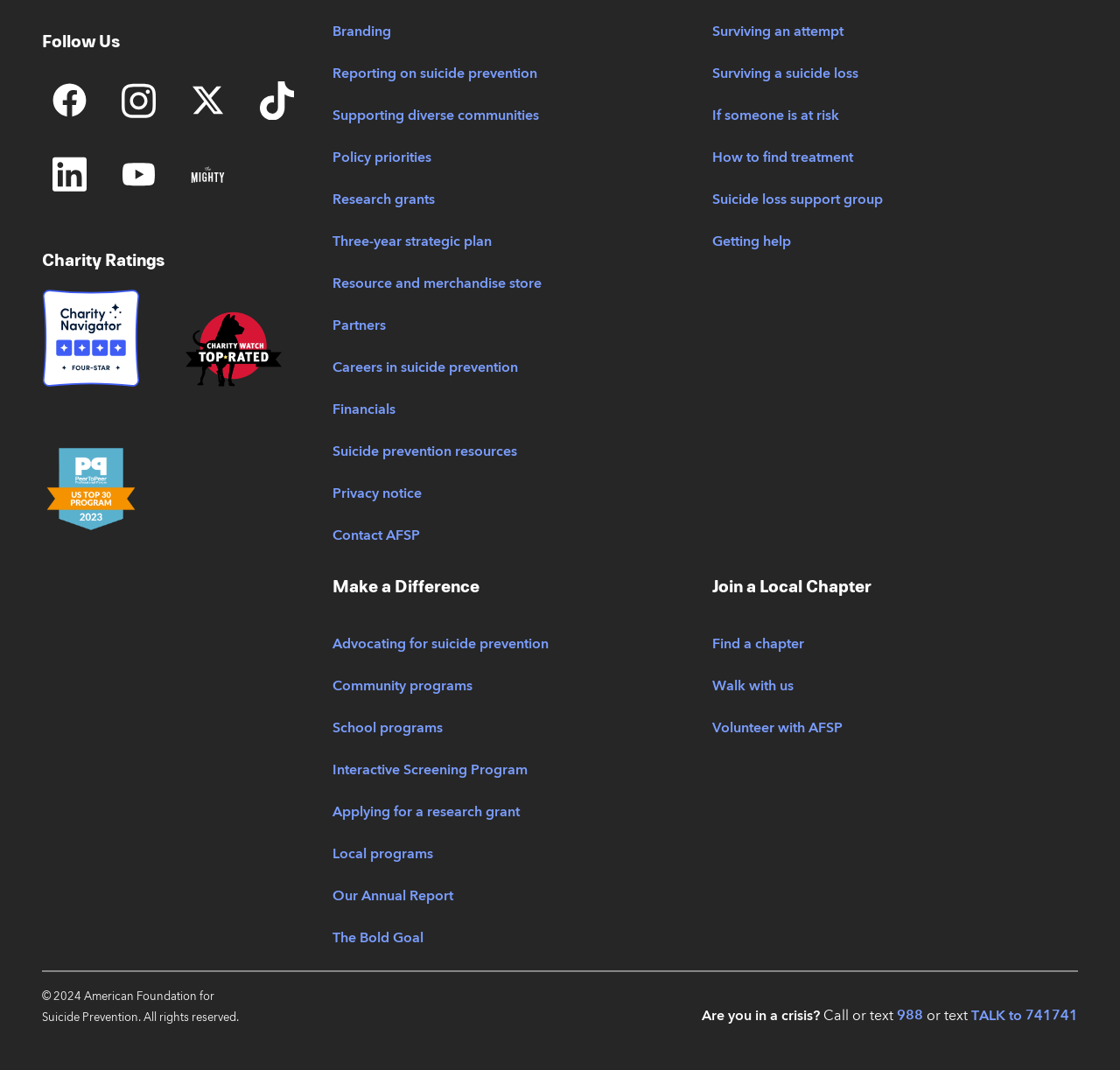Please determine the bounding box coordinates of the section I need to click to accomplish this instruction: "Click on 'Surviving an attempt'".

[0.636, 0.008, 0.753, 0.047]